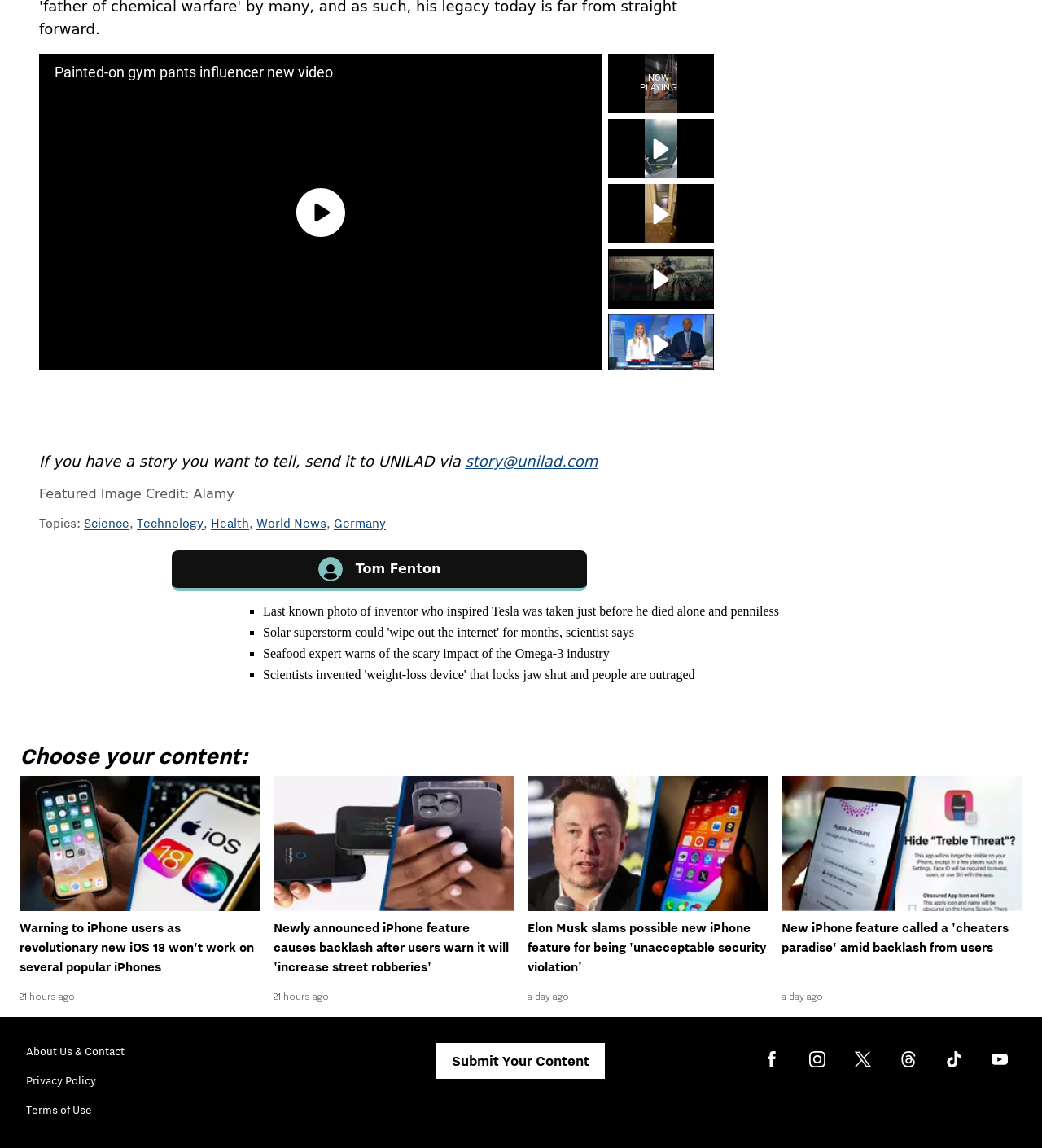What is the email address to send a story to?
From the screenshot, provide a brief answer in one word or phrase.

story@unilad.com